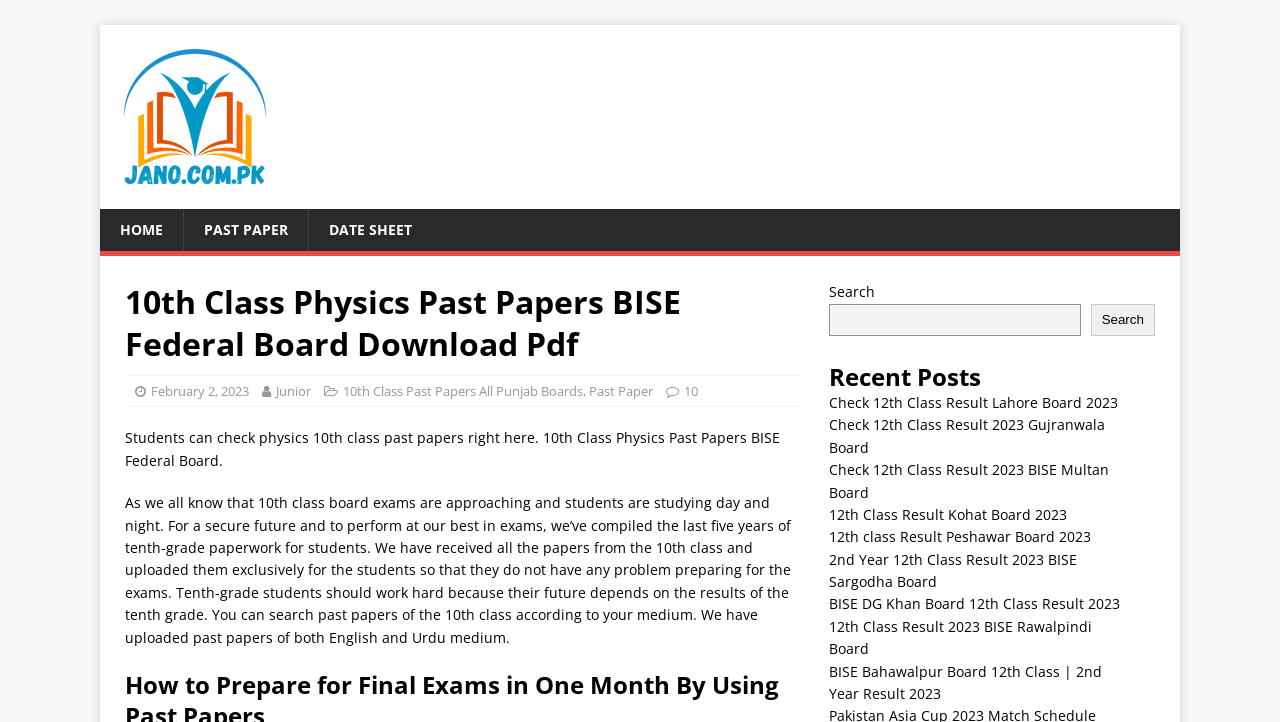Find the bounding box coordinates for the HTML element specified by: "Date Sheet".

[0.241, 0.289, 0.338, 0.348]